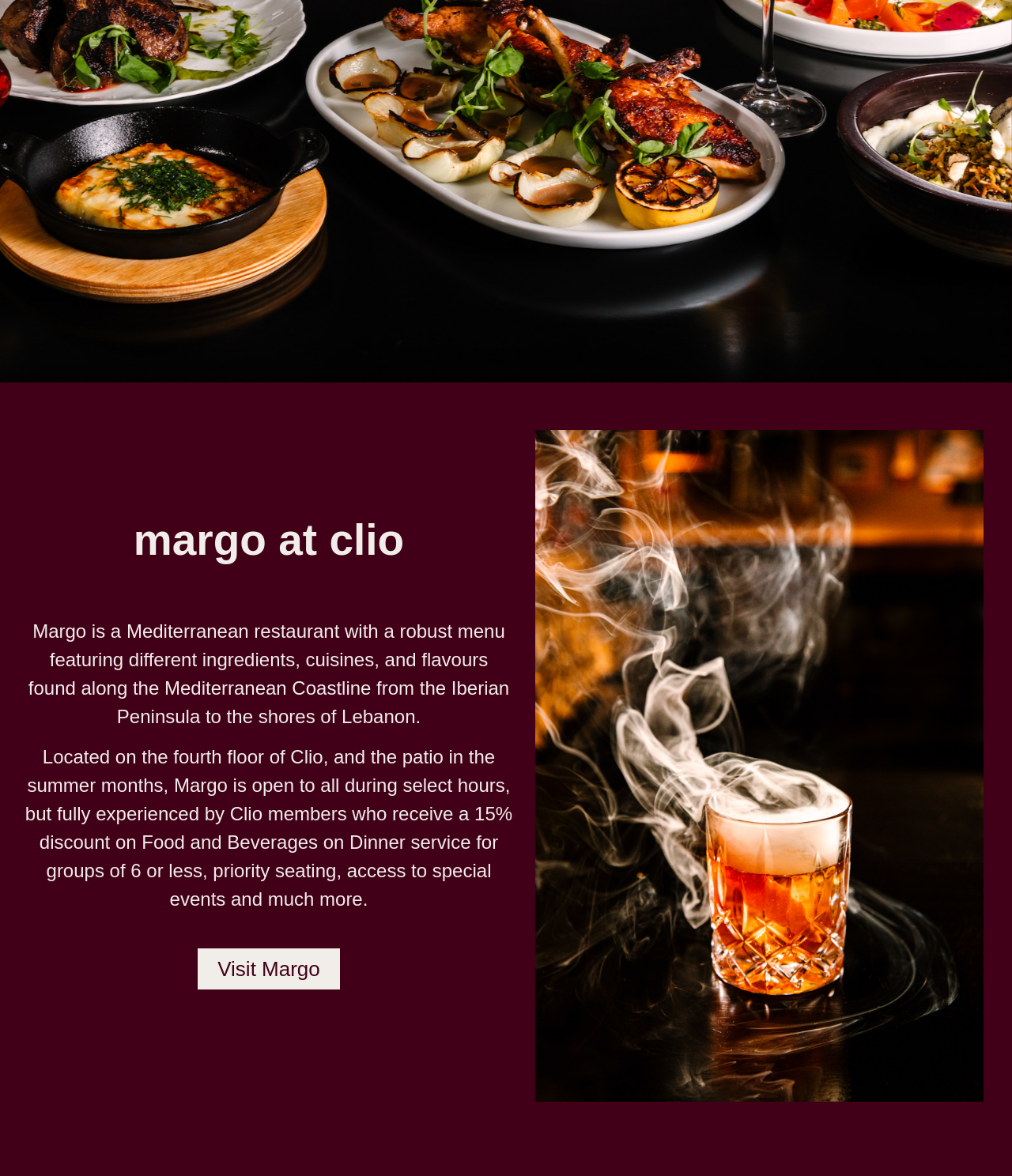Locate the bounding box of the UI element described in the following text: "Login".

[0.211, 0.086, 0.789, 0.117]